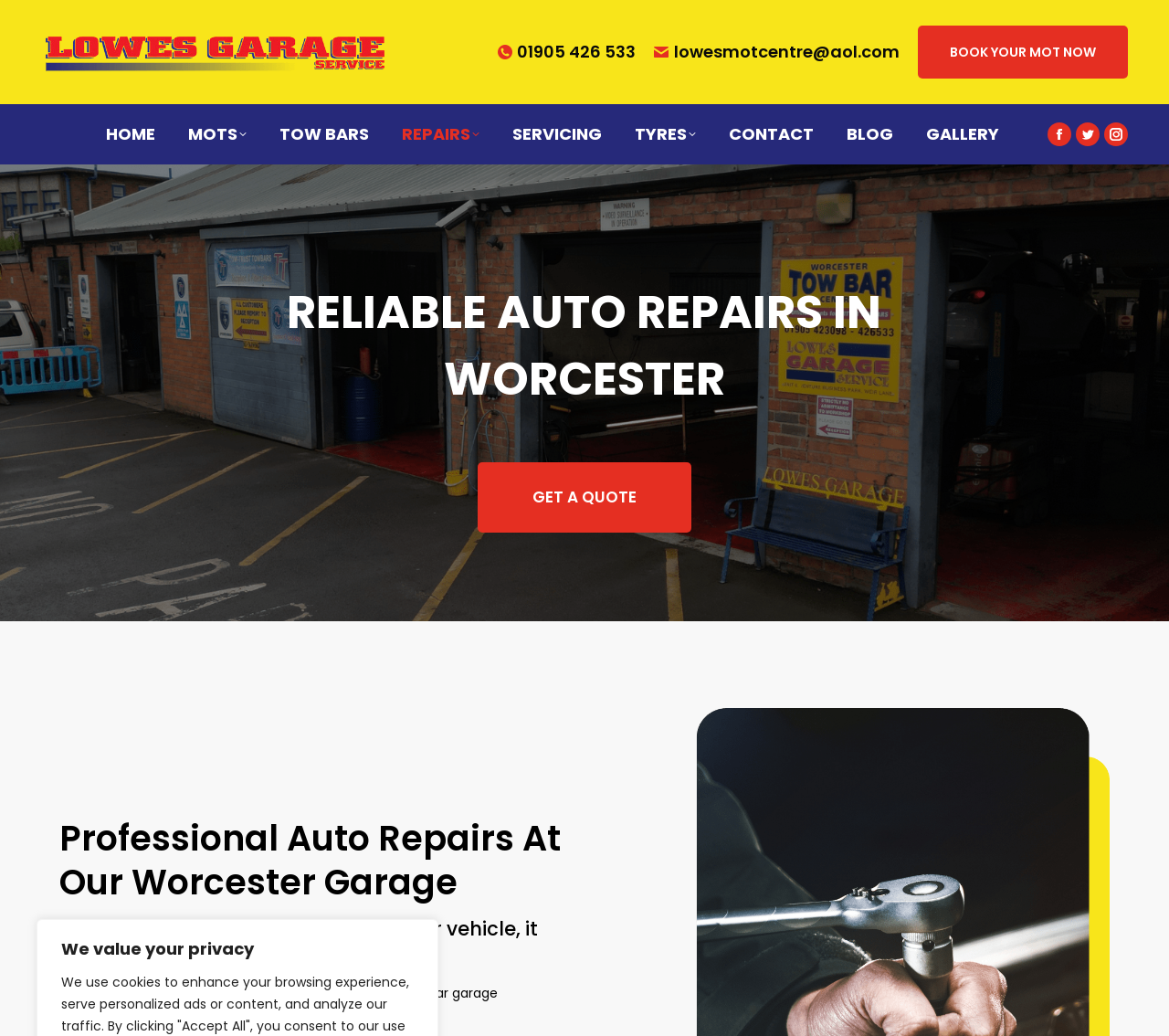Give a one-word or one-phrase response to the question: 
How can you contact Lowes Garage via email?

lowesmotcentre@aol.com